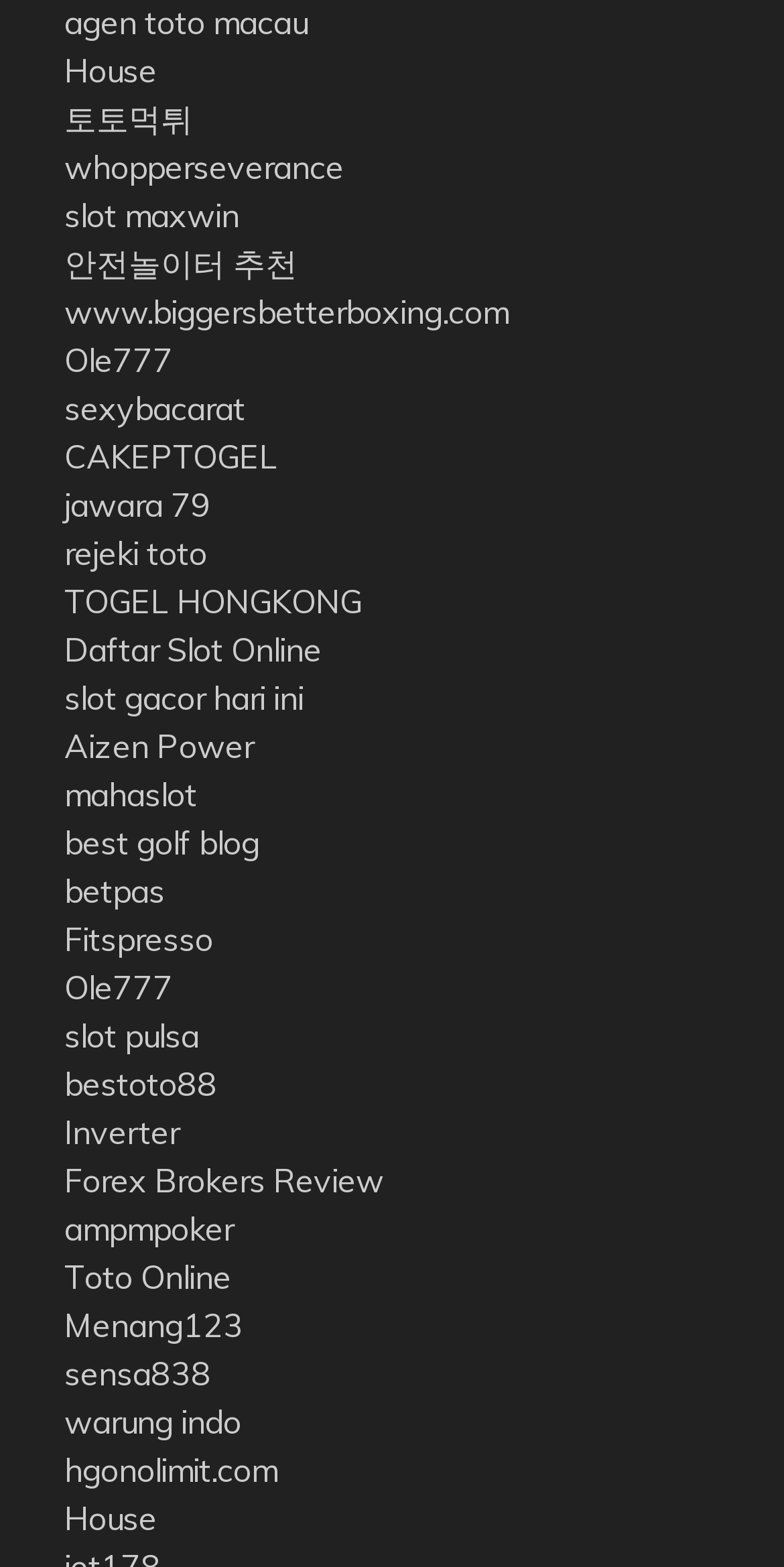Find the bounding box coordinates of the clickable element required to execute the following instruction: "Visit House webpage". Provide the coordinates as four float numbers between 0 and 1, i.e., [left, top, right, bottom].

[0.082, 0.032, 0.2, 0.058]